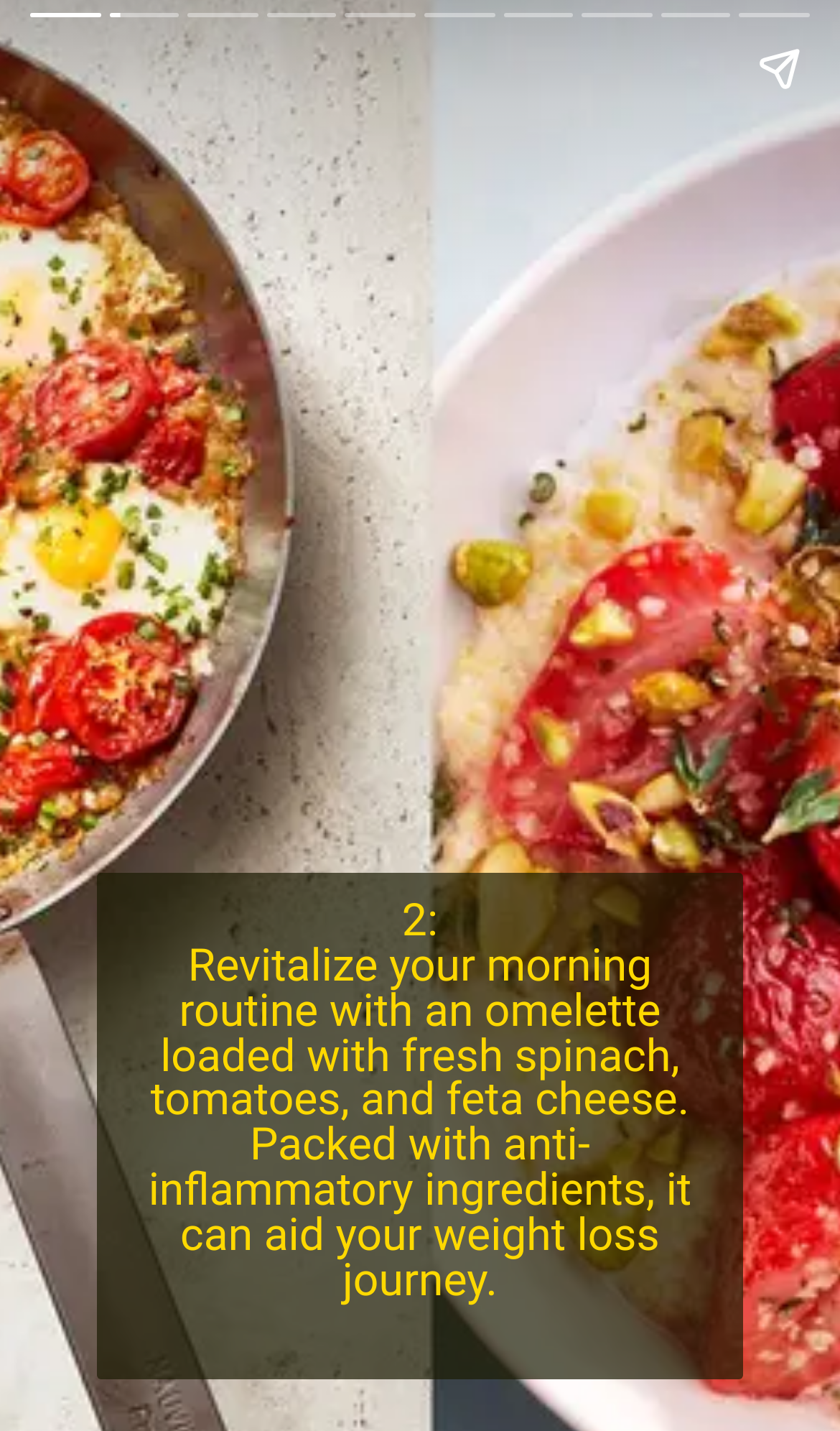Using the information in the image, give a detailed answer to the following question: How many navigation buttons are there?

There are three navigation buttons on the webpage: 'Previous page', 'Next page', and 'Share story'. These buttons are likely used to navigate through a series of articles or recipes.